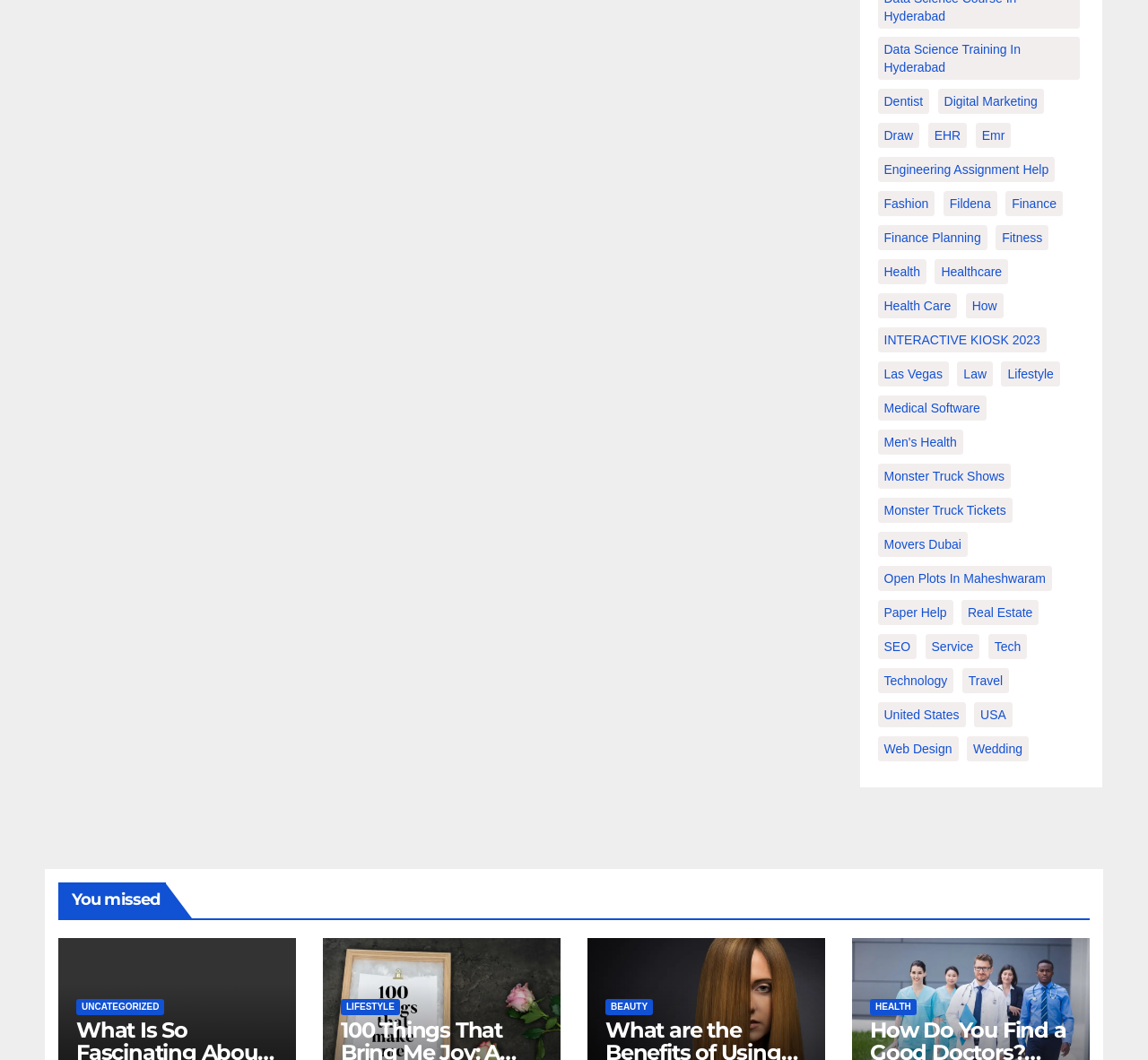Determine the bounding box coordinates of the clickable region to execute the instruction: "Check out Fitness options". The coordinates should be four float numbers between 0 and 1, denoted as [left, top, right, bottom].

[0.867, 0.213, 0.913, 0.236]